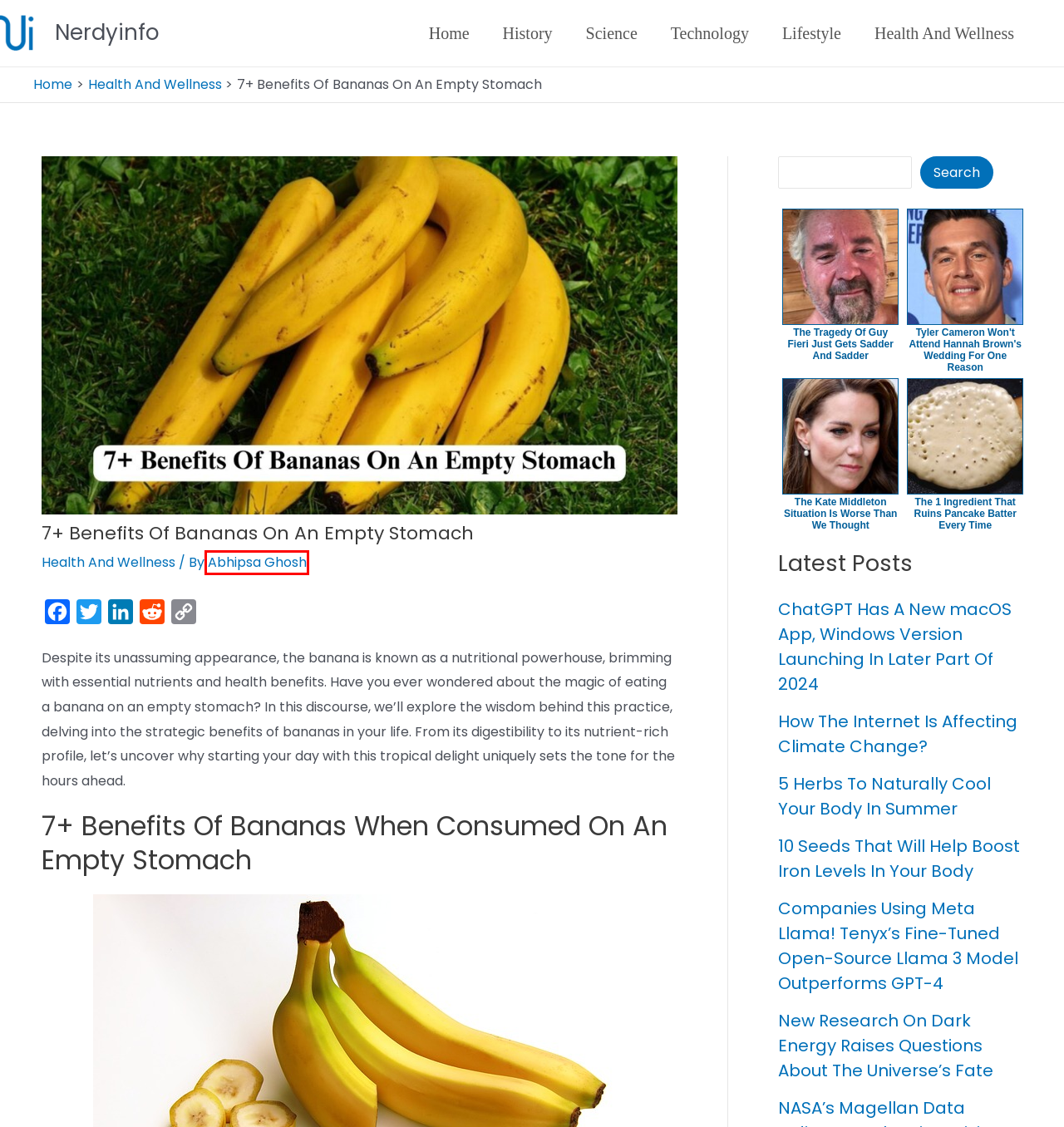You are provided with a screenshot of a webpage where a red rectangle bounding box surrounds an element. Choose the description that best matches the new webpage after clicking the element in the red bounding box. Here are the choices:
A. Health And Wellness - Nerdyinfo
B. Tiffany Trump's Transformation Is Beyond Staggering - ZergNet
C. Meenakshi Ghosal, Author at Nerdyinfo
D. Lifestyle Archives - Nerdyinfo
E. Technology - Nerdyinfo
F. Science - Nerdyinfo
G. 3 Major Healing Techniques From Around The Globe - Nerdyinfo
H. Abhipsa Ghosh, Author at Nerdyinfo

H